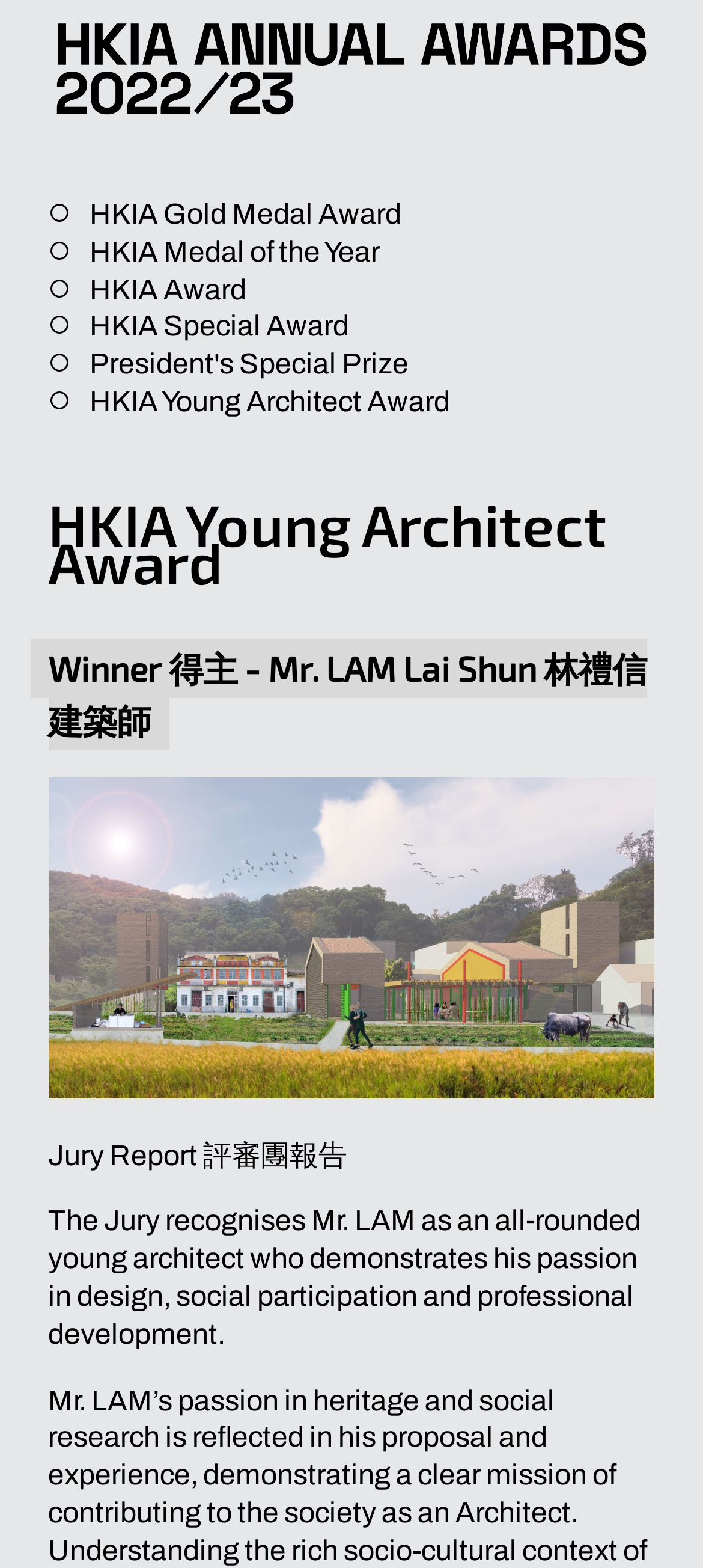Who is the winner of the award?
Based on the visual information, provide a detailed and comprehensive answer.

I found the StaticText element that says 'Winner 得主 - Mr. LAM Lai Shun 林禮信建築師', which indicates that Mr. LAM Lai Shun is the winner of the award.